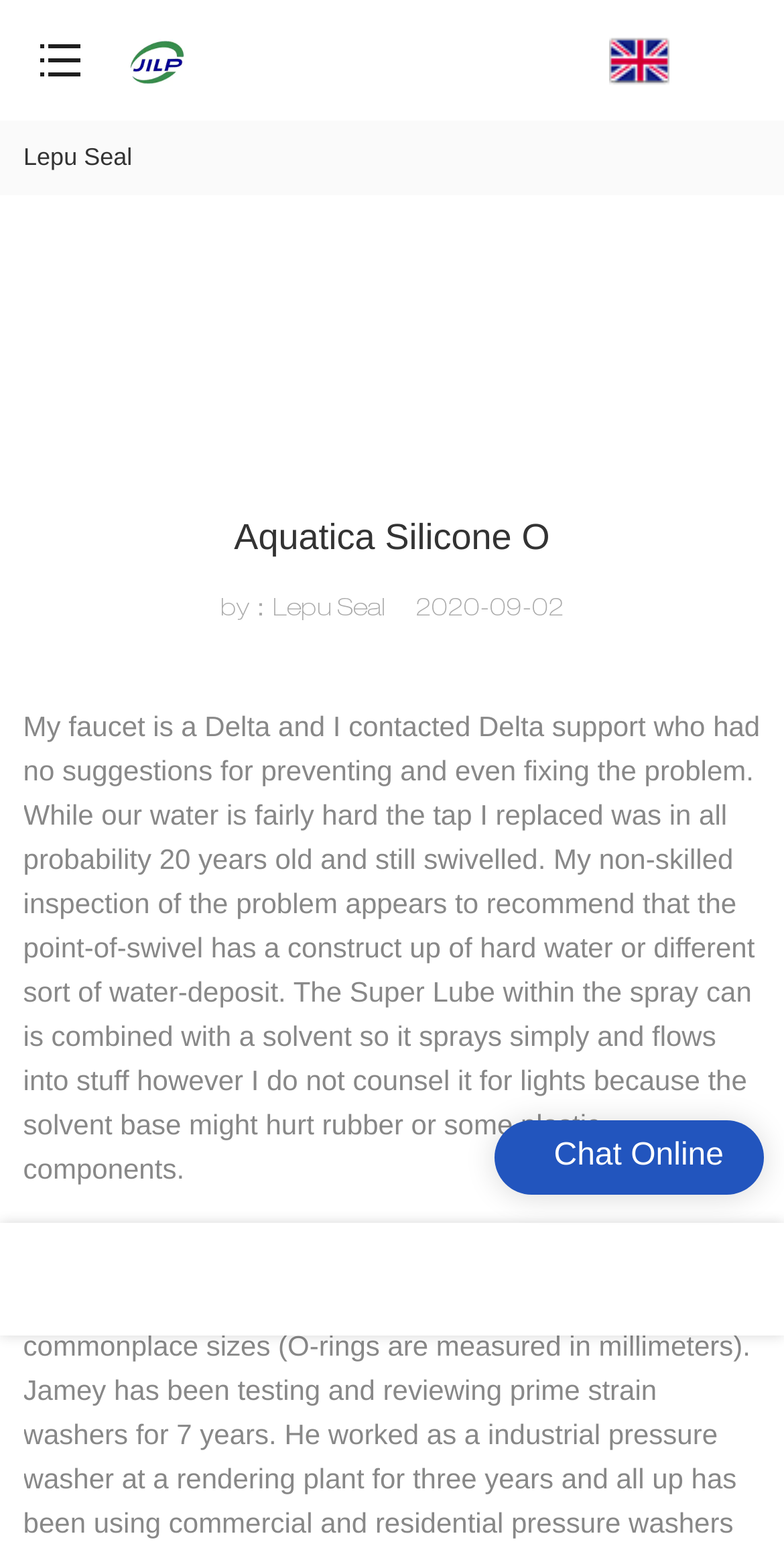Who is the manufacturer of the product?
We need a detailed and meticulous answer to the question.

The manufacturer's name is mentioned as 'by：Lepu Seal' on the webpage, which indicates that Lepu Seal is the manufacturer of the Aquatica Silicone O product.